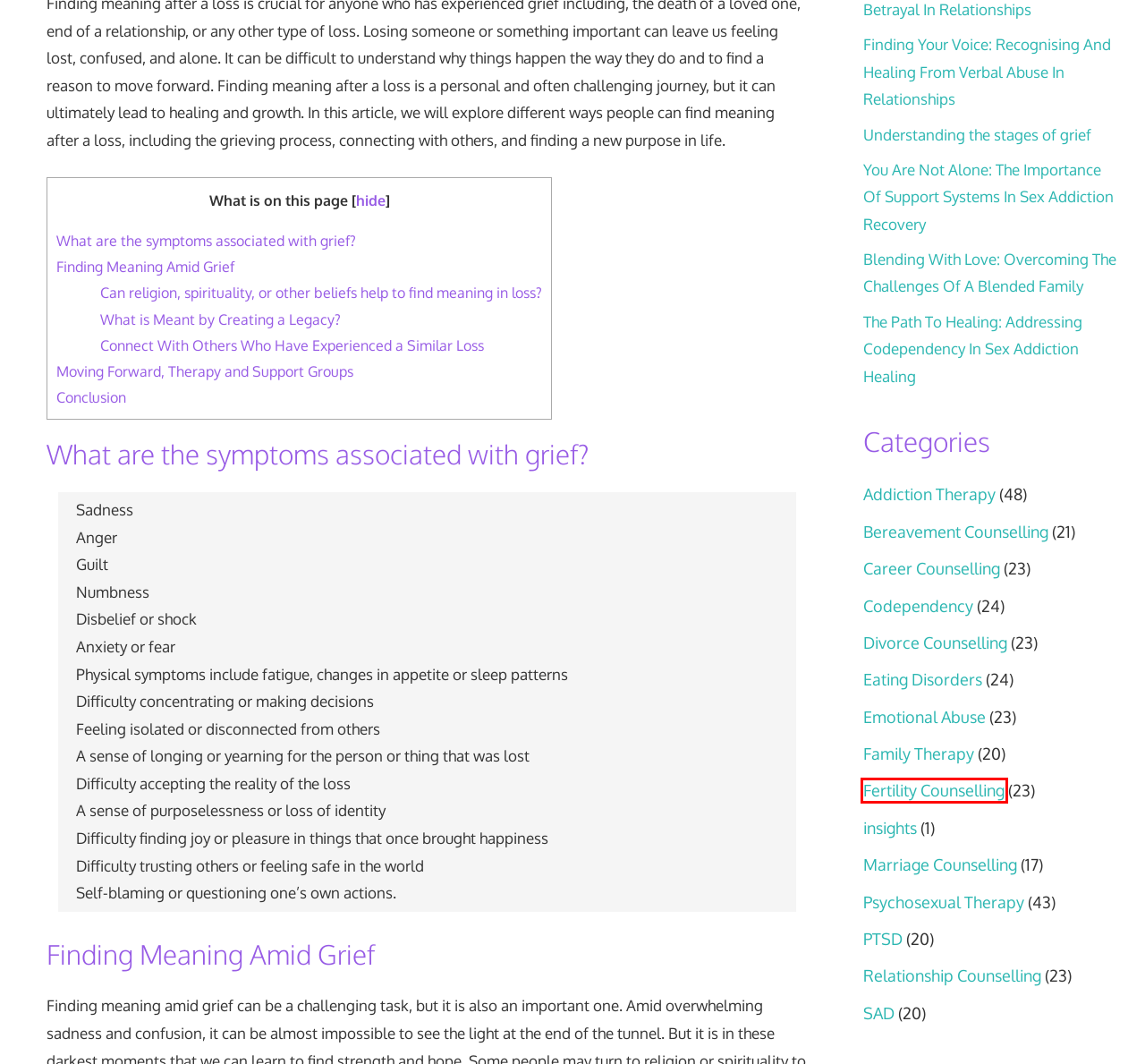You are provided with a screenshot of a webpage where a red rectangle bounding box surrounds an element. Choose the description that best matches the new webpage after clicking the element in the red bounding box. Here are the choices:
A. Eating Disorders - Psychotherapy Resources
B. Codependency - Psychotherapy Resources
C. Addiction Therapy - Psychotherapy Resources
D. Psychotherapy Articles - Psychotherapy Resources
E. Blending With Love: Overcoming The Challenges Of A Blended Family - Psychotherapy Resources
F. Fertility Counselling - Psychotherapy Resources
G. Relationship Counselling - Psychotherapy Resources
H. Divorce Counselling - Psychotherapy Resources

F